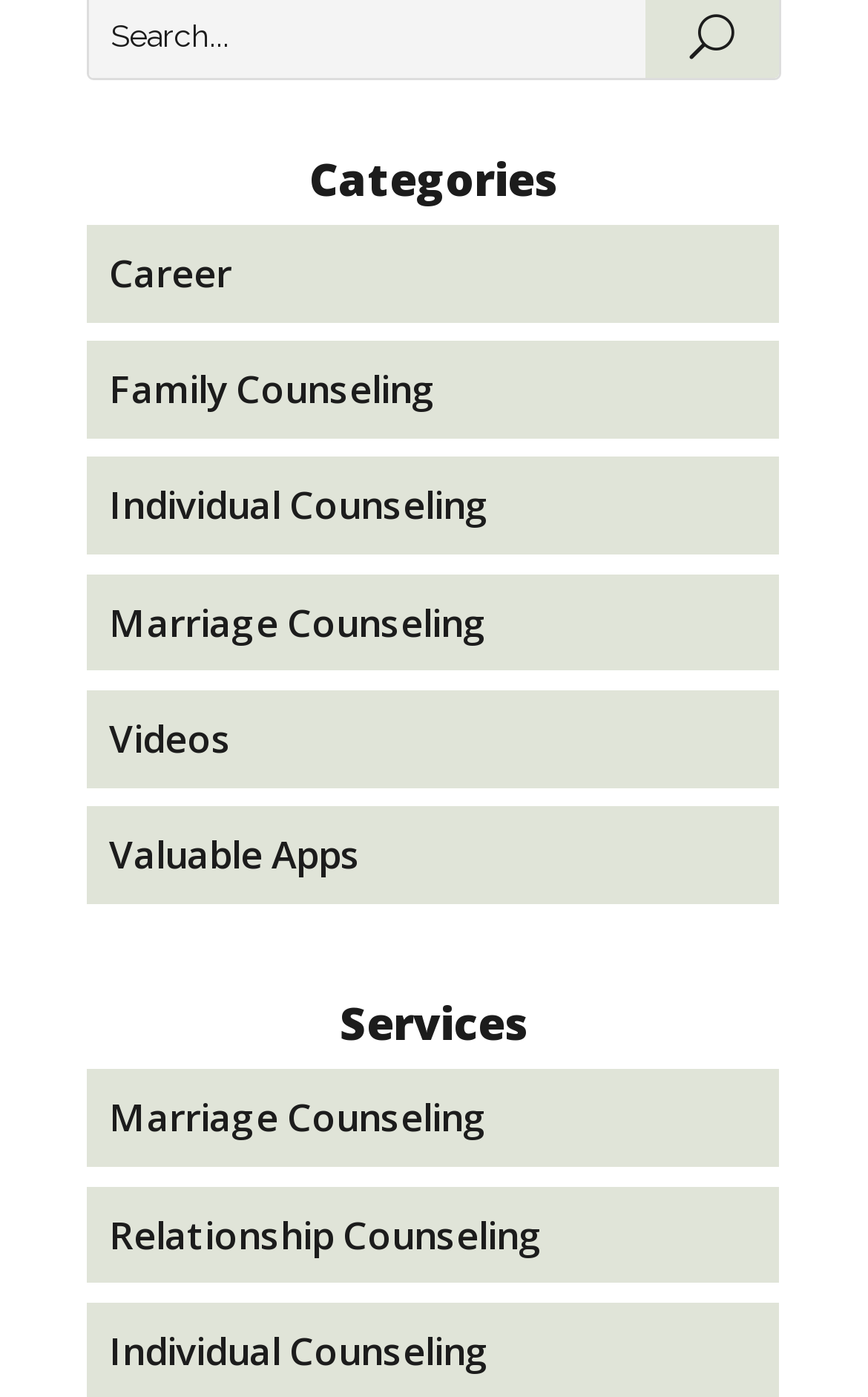Show the bounding box coordinates of the element that should be clicked to complete the task: "explore Valuable Apps".

[0.126, 0.593, 0.415, 0.63]